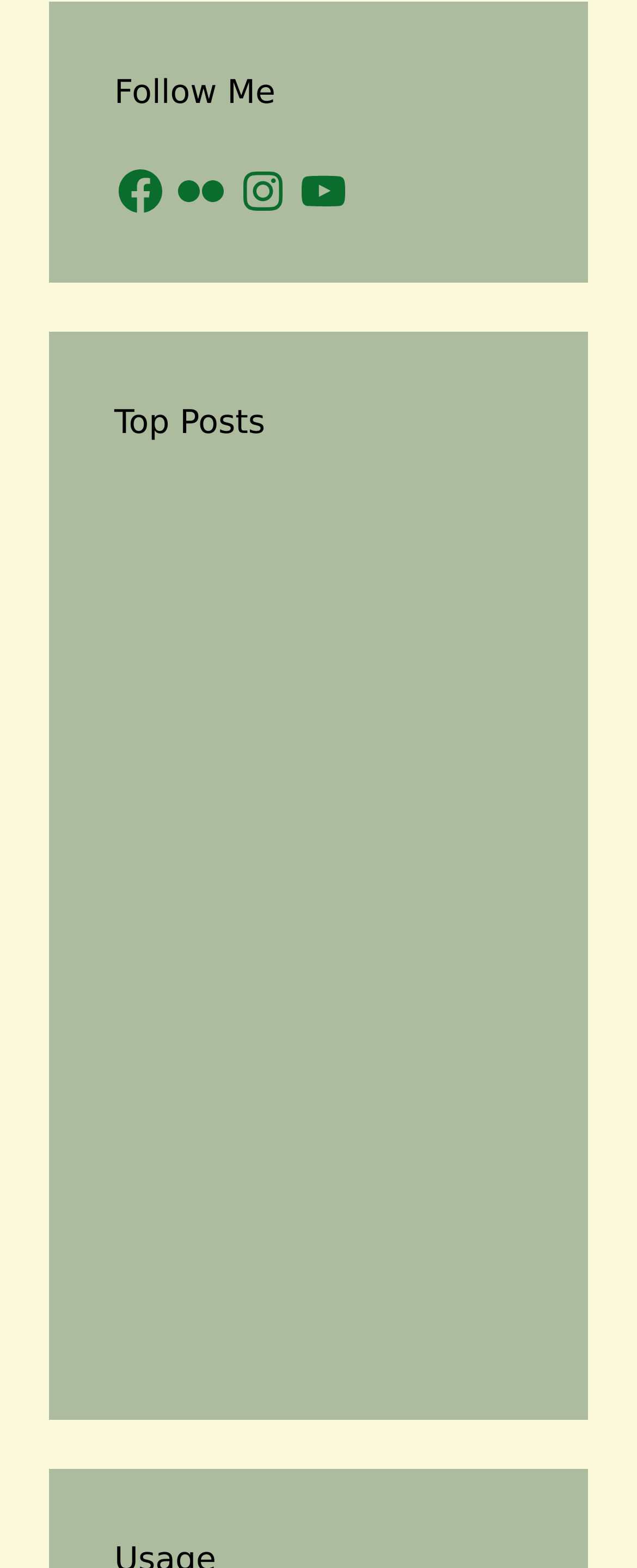What is the purpose of the links at the top?
Look at the webpage screenshot and answer the question with a detailed explanation.

The links at the top, including Facebook, Flickr, Instagram, and YouTube, are likely social media links that allow users to follow the website's author or content creator on various platforms.